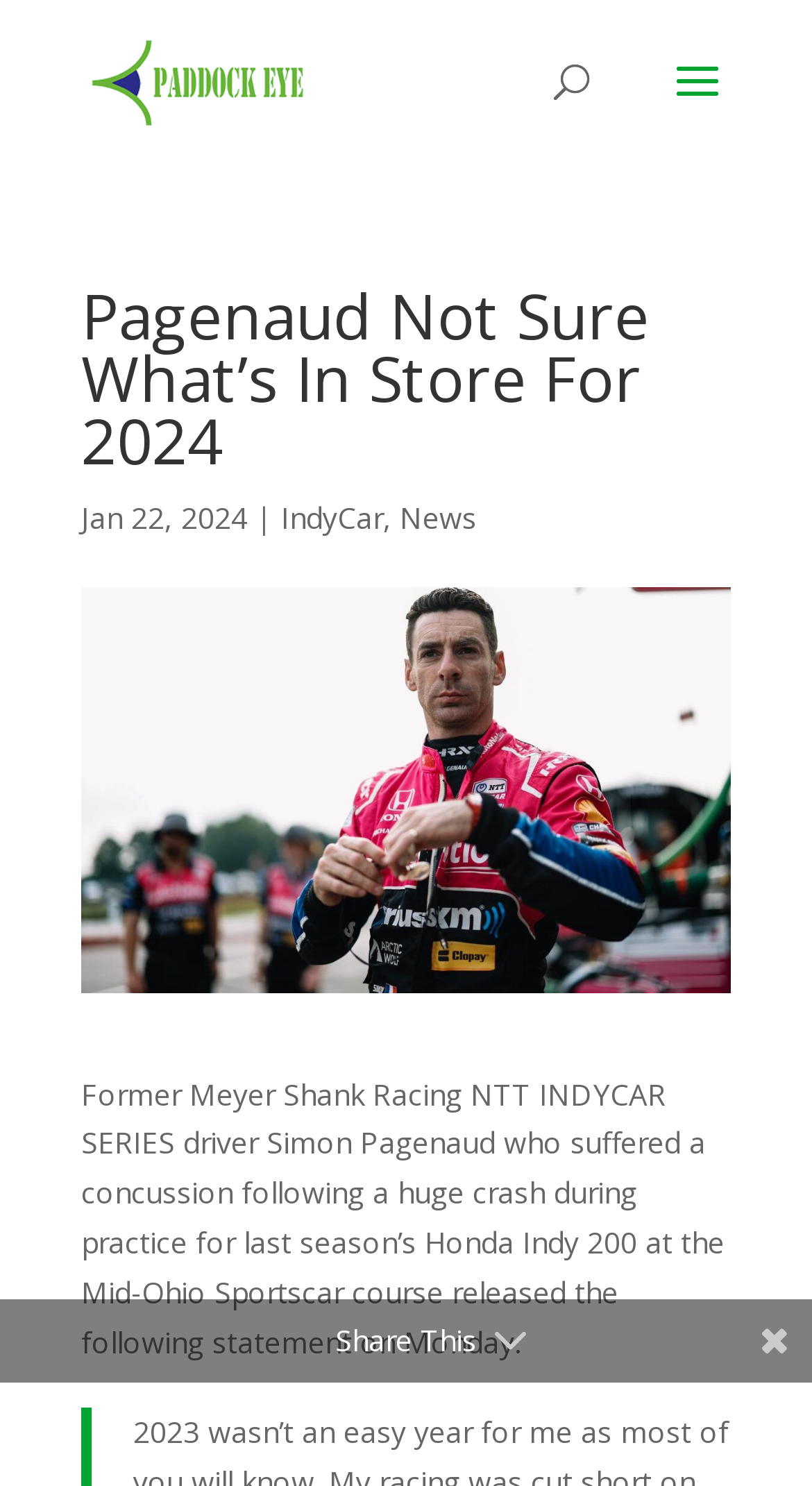What is the date mentioned in the article?
Craft a detailed and extensive response to the question.

The date 'Jan 22, 2024' is explicitly mentioned in the webpage as a StaticText element, indicating the date the article was published or the date of the event mentioned.